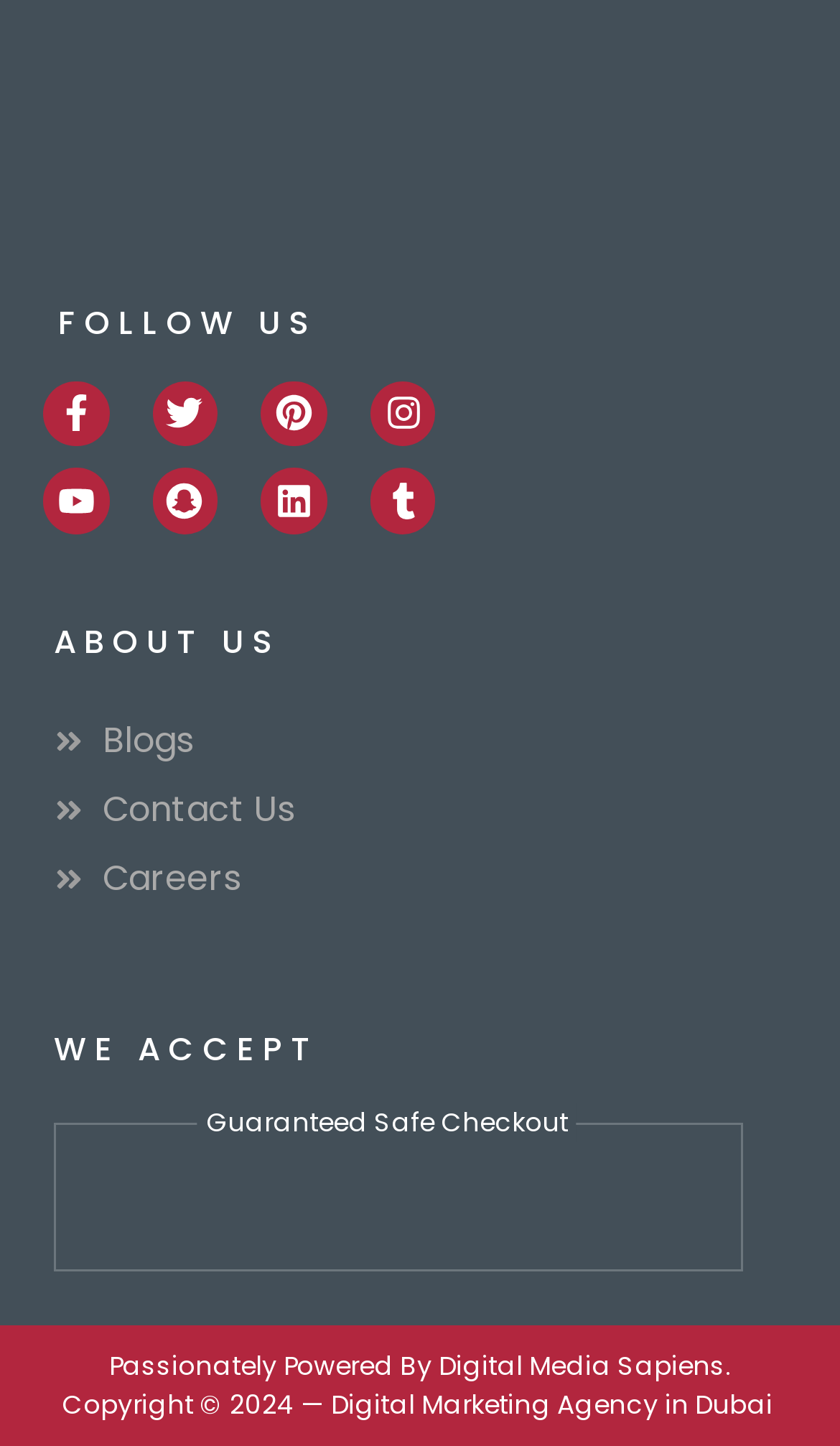What is the tagline of the agency?
From the screenshot, provide a brief answer in one word or phrase.

Passionately Powered By